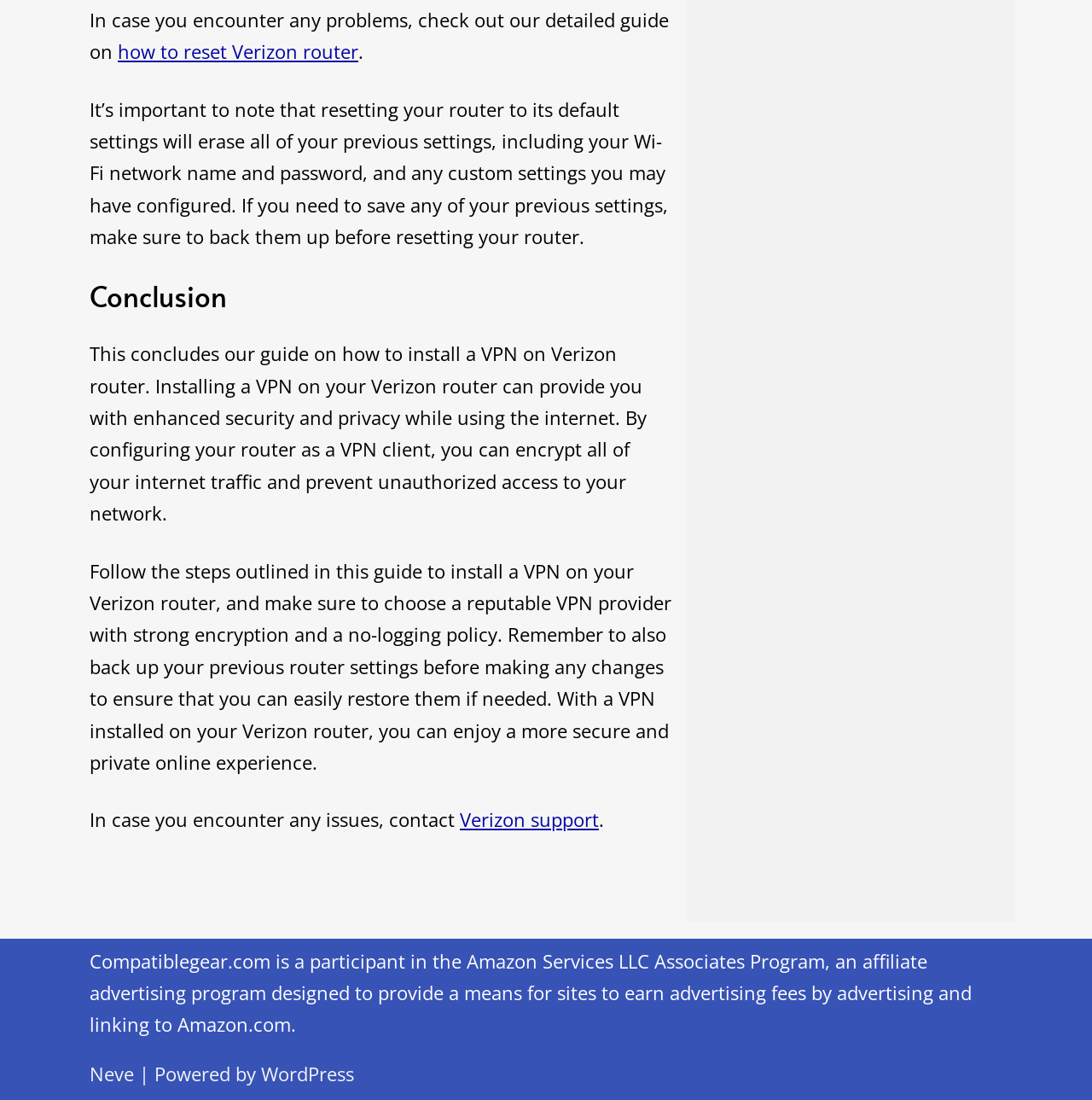Using the provided element description: "how to reset Verizon router", determine the bounding box coordinates of the corresponding UI element in the screenshot.

[0.108, 0.035, 0.328, 0.058]